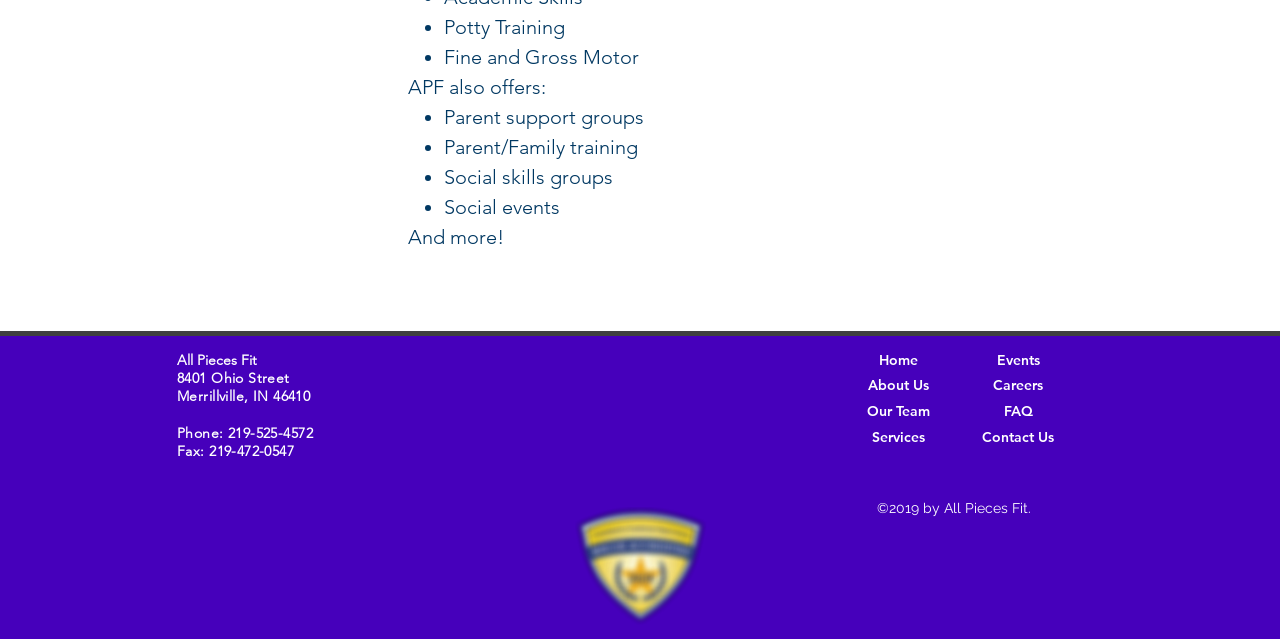What social media platforms does APF have?
Using the visual information, answer the question in a single word or phrase.

Facebook, Instagram, LinkedIn